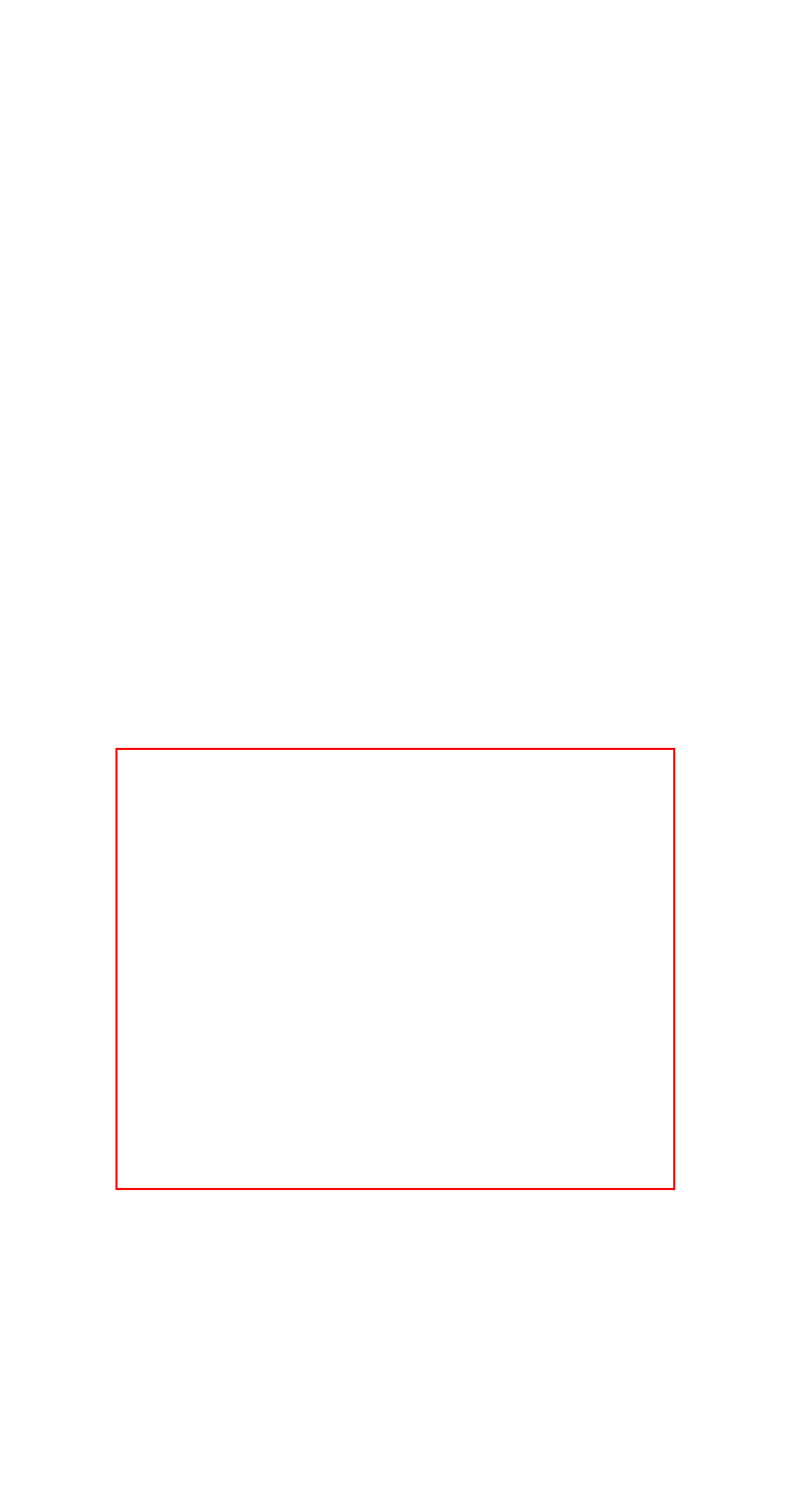There is a screenshot of a webpage with a red bounding box around a UI element. Please use OCR to extract the text within the red bounding box.

Business software helps businesses in their work. They can automate certain functions and cut down the time doing manual work. They can also be utilized to simplify and streamline the management of business procedures and operations, and ensuring transparency,...